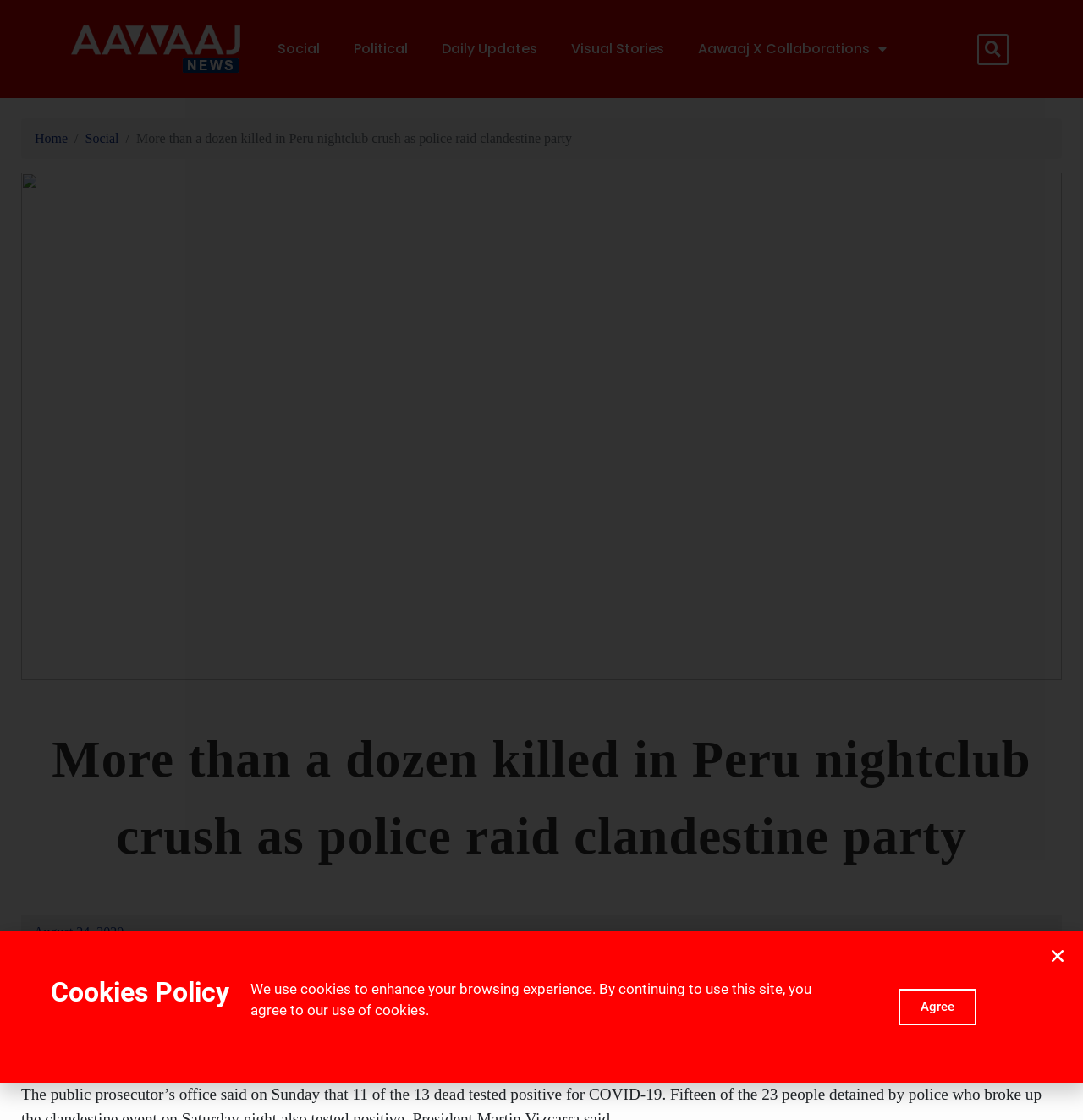Identify the bounding box coordinates of the section to be clicked to complete the task described by the following instruction: "search for something". The coordinates should be four float numbers between 0 and 1, formatted as [left, top, right, bottom].

[0.876, 0.03, 0.932, 0.058]